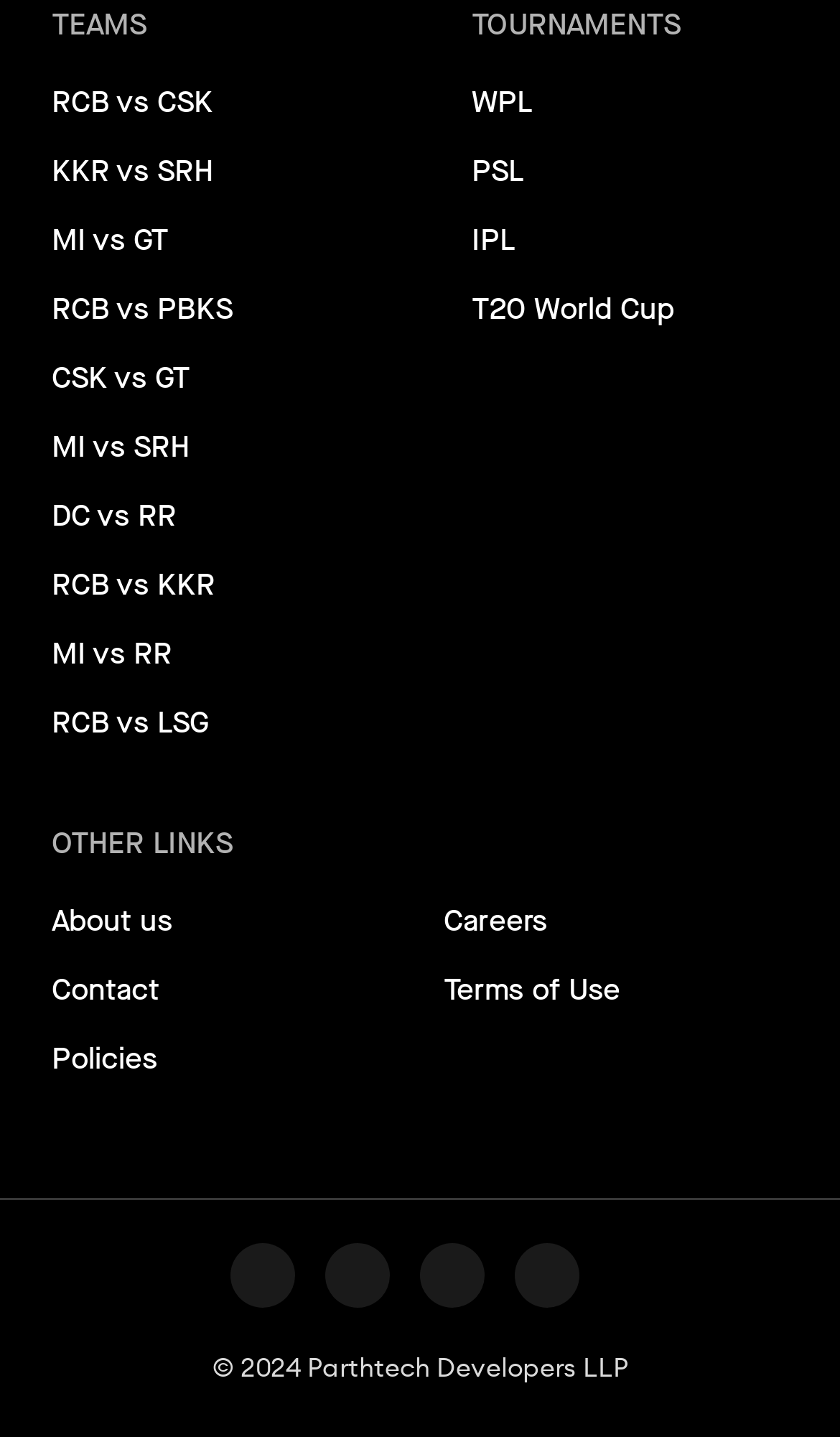Pinpoint the bounding box coordinates of the element you need to click to execute the following instruction: "Learn about the website developers". The bounding box should be represented by four float numbers between 0 and 1, in the format [left, top, right, bottom].

[0.062, 0.624, 0.405, 0.66]